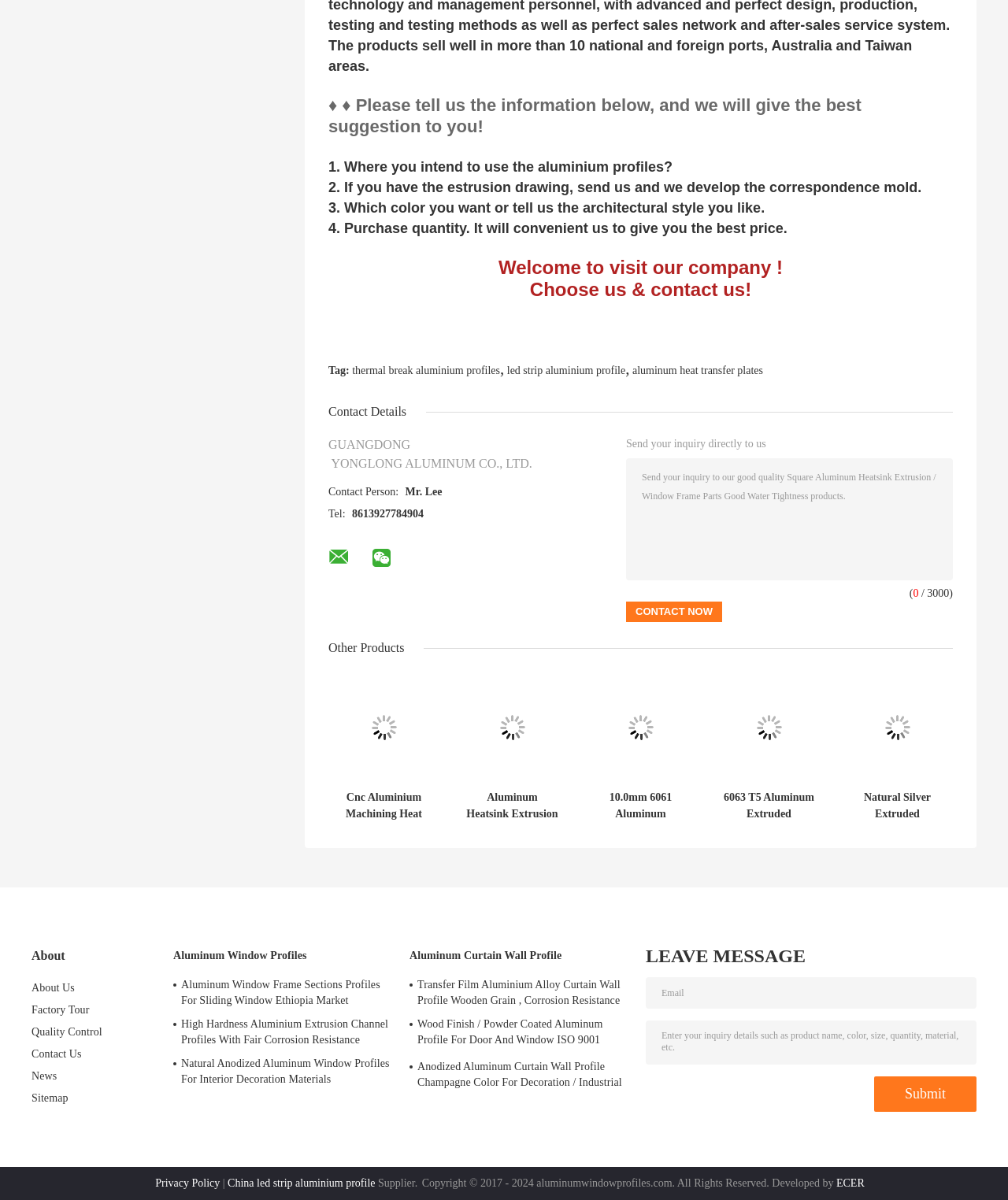Pinpoint the bounding box coordinates of the element that must be clicked to accomplish the following instruction: "View the 'thermal break aluminium profiles' product". The coordinates should be in the format of four float numbers between 0 and 1, i.e., [left, top, right, bottom].

[0.349, 0.304, 0.496, 0.314]